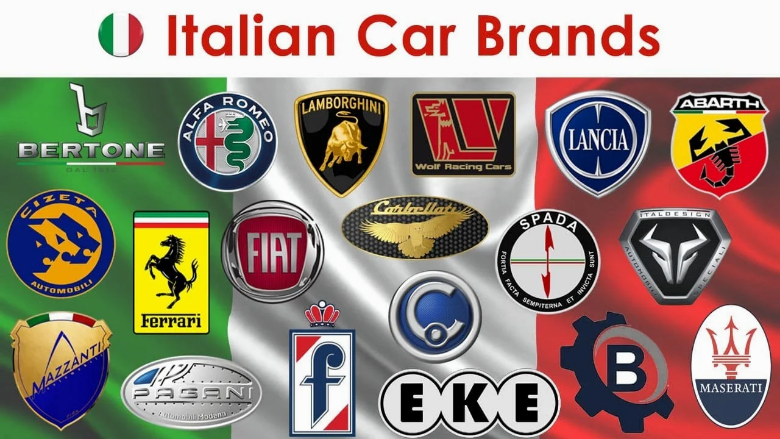Explain the details of the image you are viewing.

The image showcases an array of notable Italian car brands, prominently displayed against the backdrop of the Italian flag, which symbolizes national pride and automotive excellence. At the top, the bold title "Italian Car Brands" commands attention, emphasizing the significance of Italy's storied automotive industry. 

Featured in the collage are well-regarded logos from manufacturers like Alfa Romeo, Lamborghini, Ferrari, and Maserati, each representing a unique blend of luxury, performance, and innovative design. Other brands such as Fiat, Abarth, and Lancia highlight the diverse offerings within the Italian automotive sector, from elegant sports cars to practical yet stylish vehicles.

Each logo encapsulates a rich heritage, underscoring Italy's reputation as a hub of automotive craftsmanship and engineering prowess. This visual tribute not only celebrates the brands themselves but also invites viewers to explore the dynamic history and culture that these iconic car manufacturers embody.